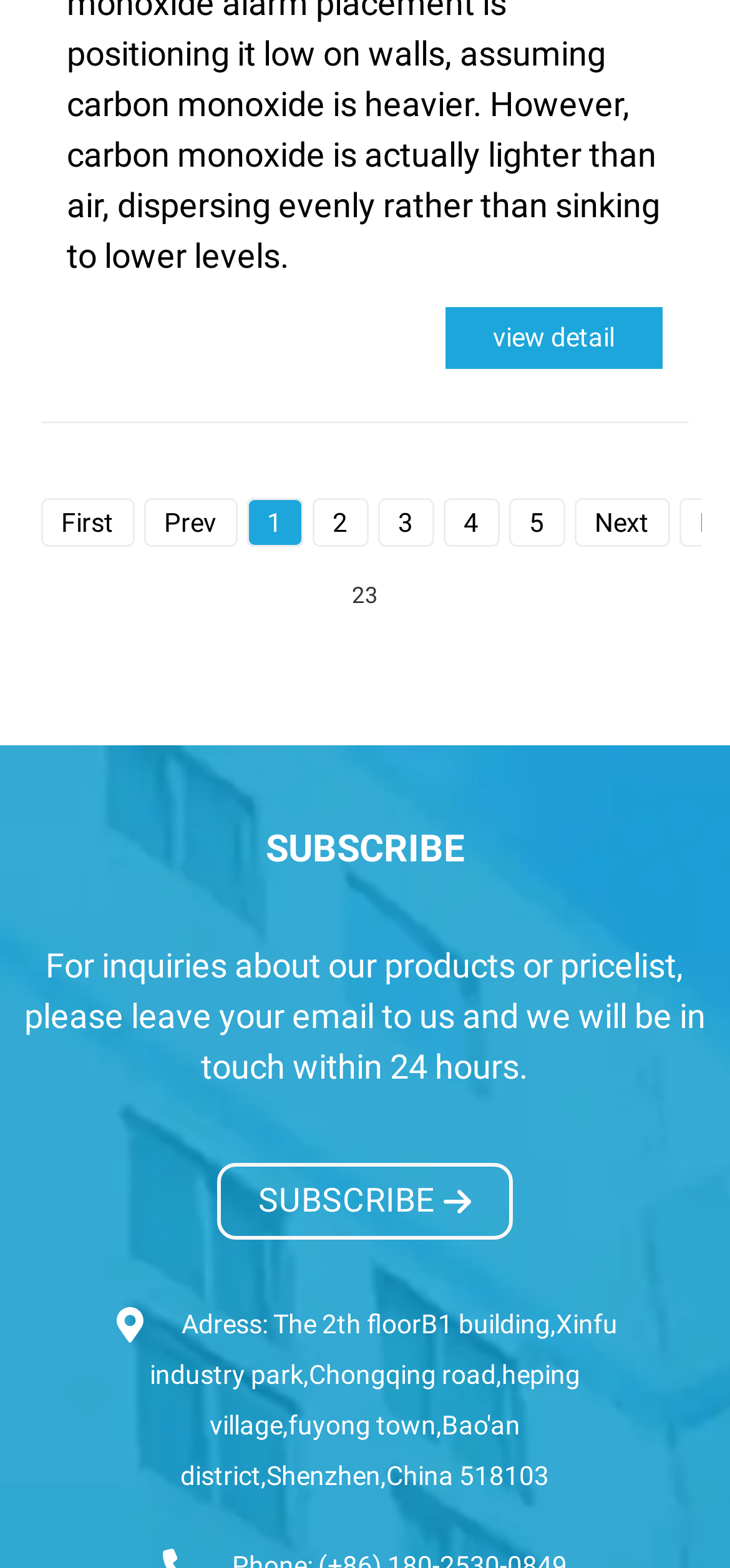Please specify the bounding box coordinates of the element that should be clicked to execute the given instruction: 'subscribe'. Ensure the coordinates are four float numbers between 0 and 1, expressed as [left, top, right, bottom].

[0.02, 0.523, 0.98, 0.559]